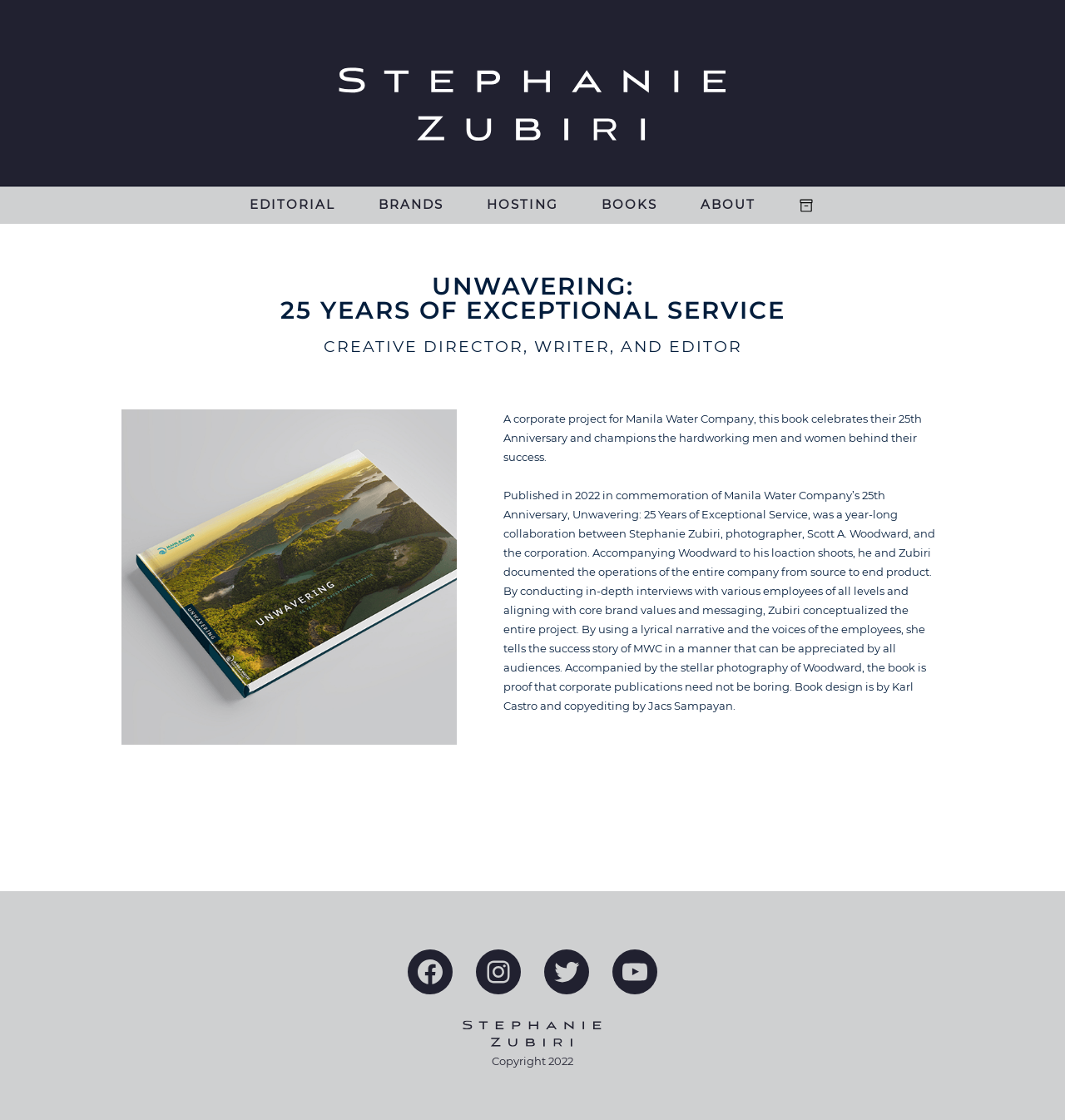Please provide the bounding box coordinates for the element that needs to be clicked to perform the following instruction: "Click on BOOKS". The coordinates should be given as four float numbers between 0 and 1, i.e., [left, top, right, bottom].

[0.546, 0.166, 0.636, 0.199]